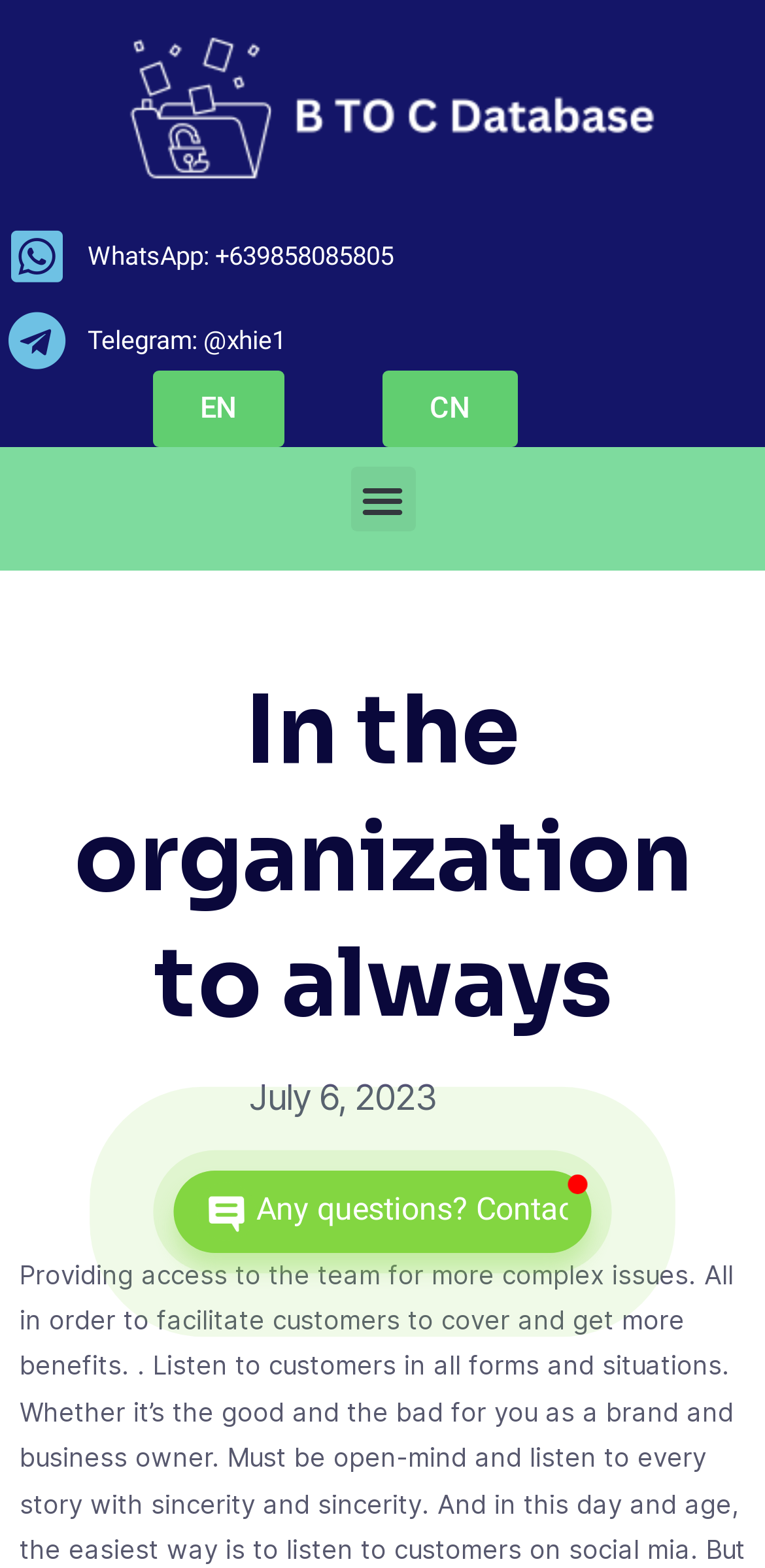Using the elements shown in the image, answer the question comprehensively: What language options are available?

The webpage provides language options, which are English (EN) and Chinese (CN), allowing users to switch between these two languages.